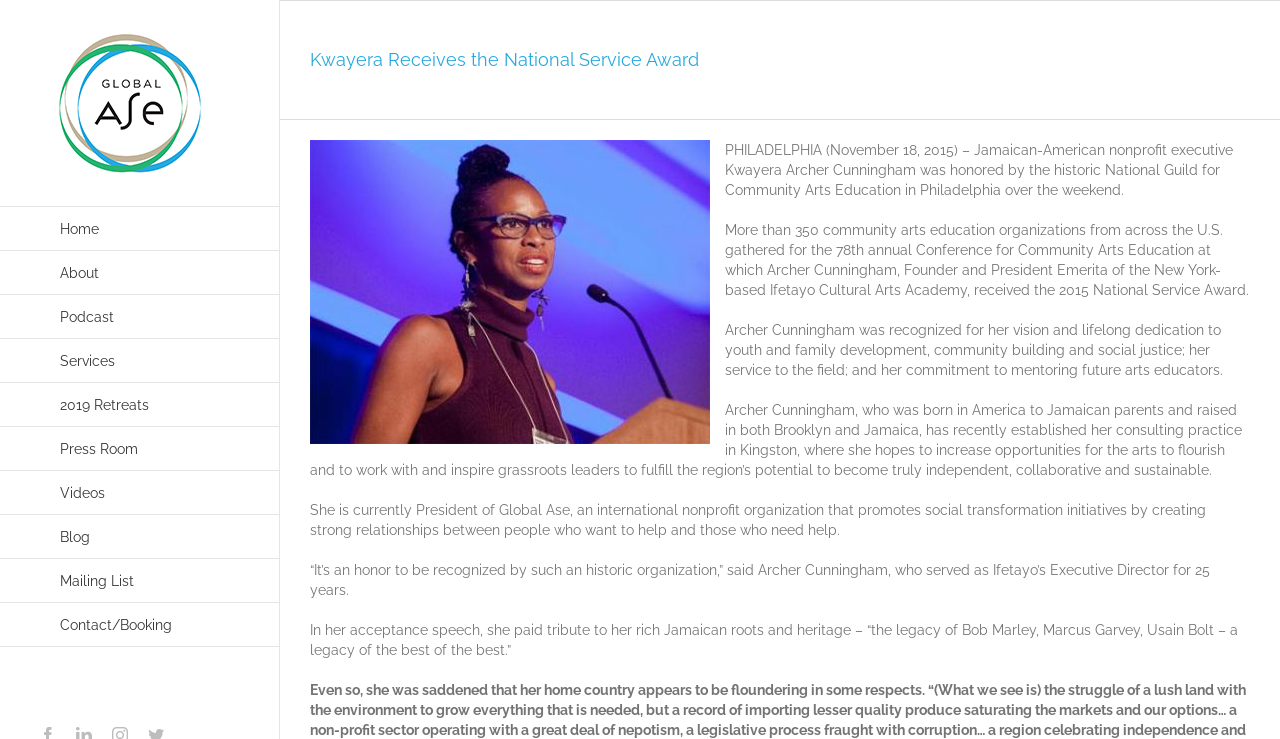How many community arts education organizations gathered for the 78th annual Conference for Community Arts Education?
Based on the image, give a concise answer in the form of a single word or short phrase.

More than 350